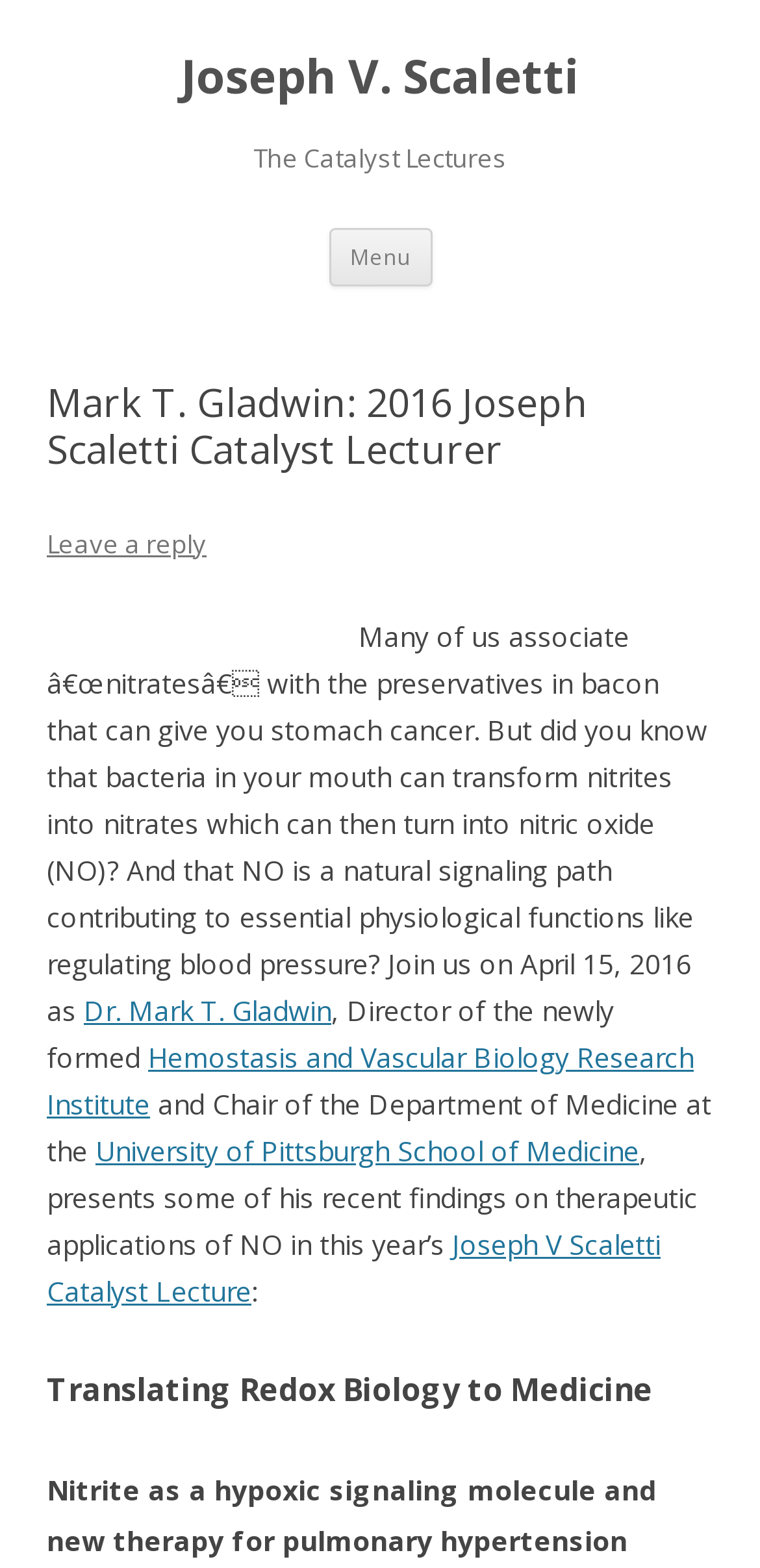Provide an in-depth caption for the webpage.

The webpage is about Mark T. Gladwin, the 2016 Joseph Scaletti Catalyst Lecturer. At the top, there is a heading "Joseph V. Scaletti" with a link to the same name. Below it, there is another heading "The Catalyst Lectures". A button labeled "Menu" is positioned to the right of the top section, accompanied by a "Skip to content" link.

The main content of the page is divided into sections. The first section has a heading "Mark T. Gladwin: 2016 Joseph Scaletti Catalyst Lecturer" and a link to "Leave a reply". Below this, there is a block of text that discusses the transformation of nitrites into nitrates and their role in physiological functions. The text also mentions Dr. Mark T. Gladwin, the Director of the Hemostasis and Vascular Biology Research Institute, and his presentation on therapeutic applications of nitric oxide.

There are several links within the text, including one to Dr. Mark T. Gladwin, the Hemostasis and Vascular Biology Research Institute, and the University of Pittsburgh School of Medicine. The text also mentions the Joseph V Scaletti Catalyst Lecture.

Further down, there are two more headings: "Translating Redox Biology to Medicine" and "Nitrite as a hypoxic signaling molecule and new therapy for pulmonary hypertension". These headings appear to be related to the lecture topic.